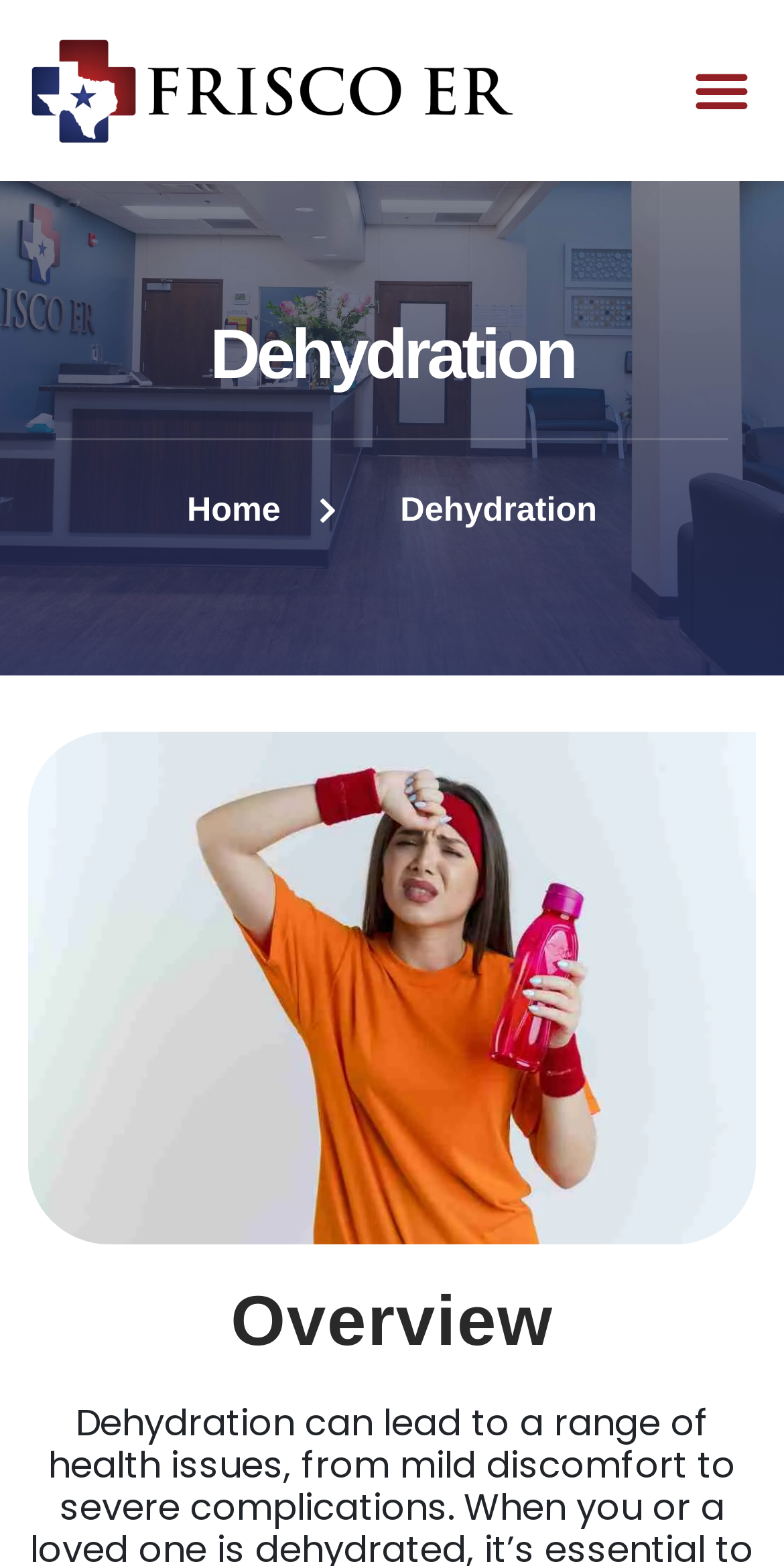Find the bounding box coordinates corresponding to the UI element with the description: "Menu". The coordinates should be formatted as [left, top, right, bottom], with values as floats between 0 and 1.

[0.867, 0.031, 0.974, 0.085]